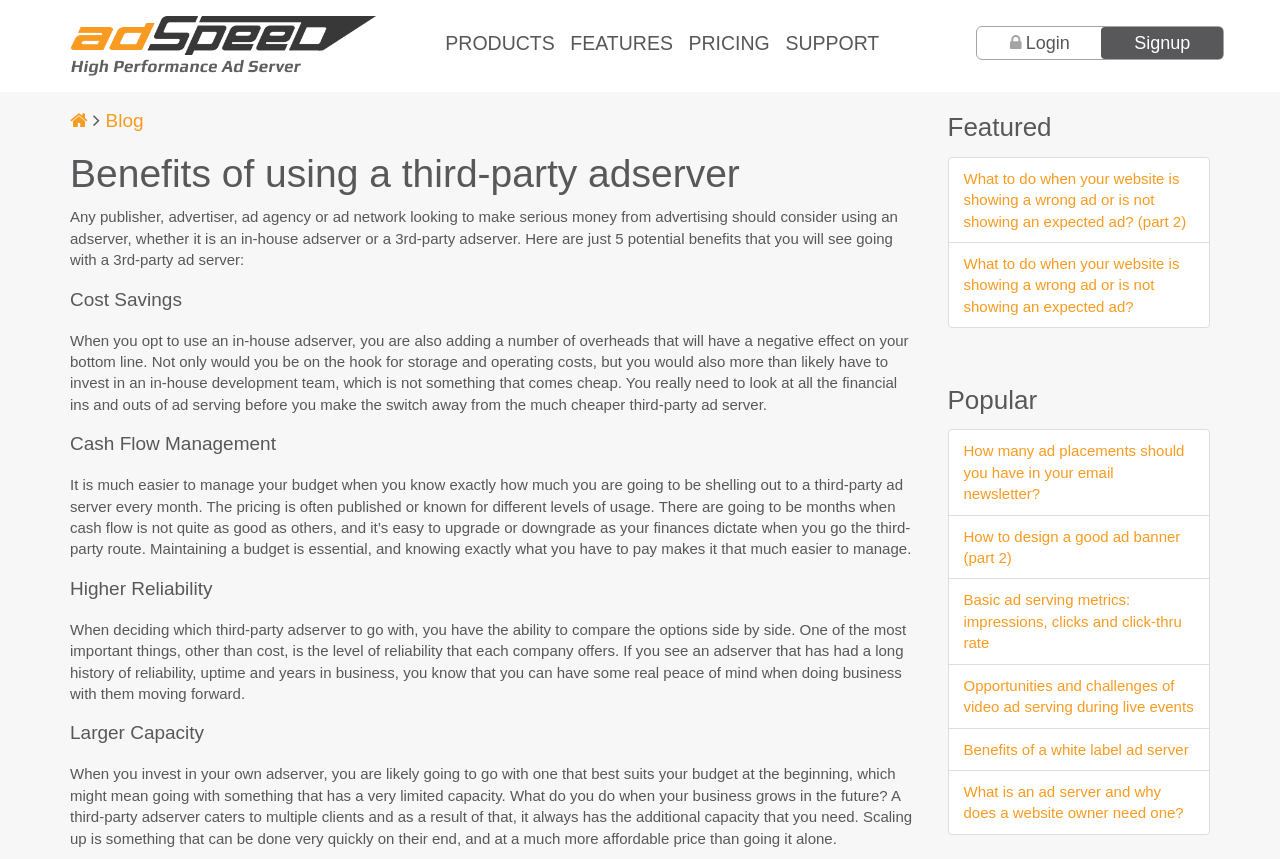Given the element description: "alt="AdSpeed AdServer Logo"", predict the bounding box coordinates of the UI element it refers to, using four float numbers between 0 and 1, i.e., [left, top, right, bottom].

[0.055, 0.019, 0.336, 0.089]